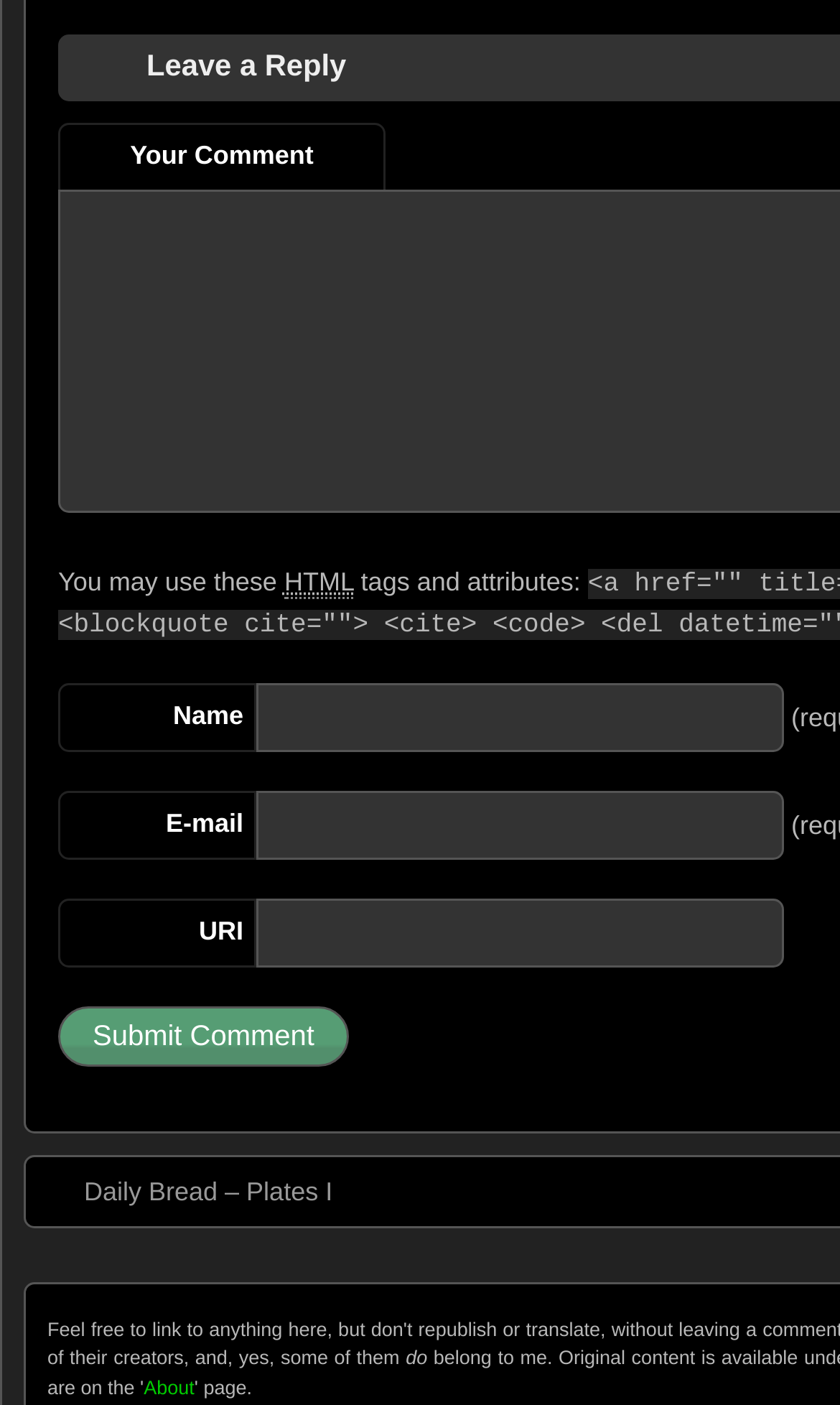Determine the bounding box for the described UI element: "About".

[0.171, 0.98, 0.231, 0.995]